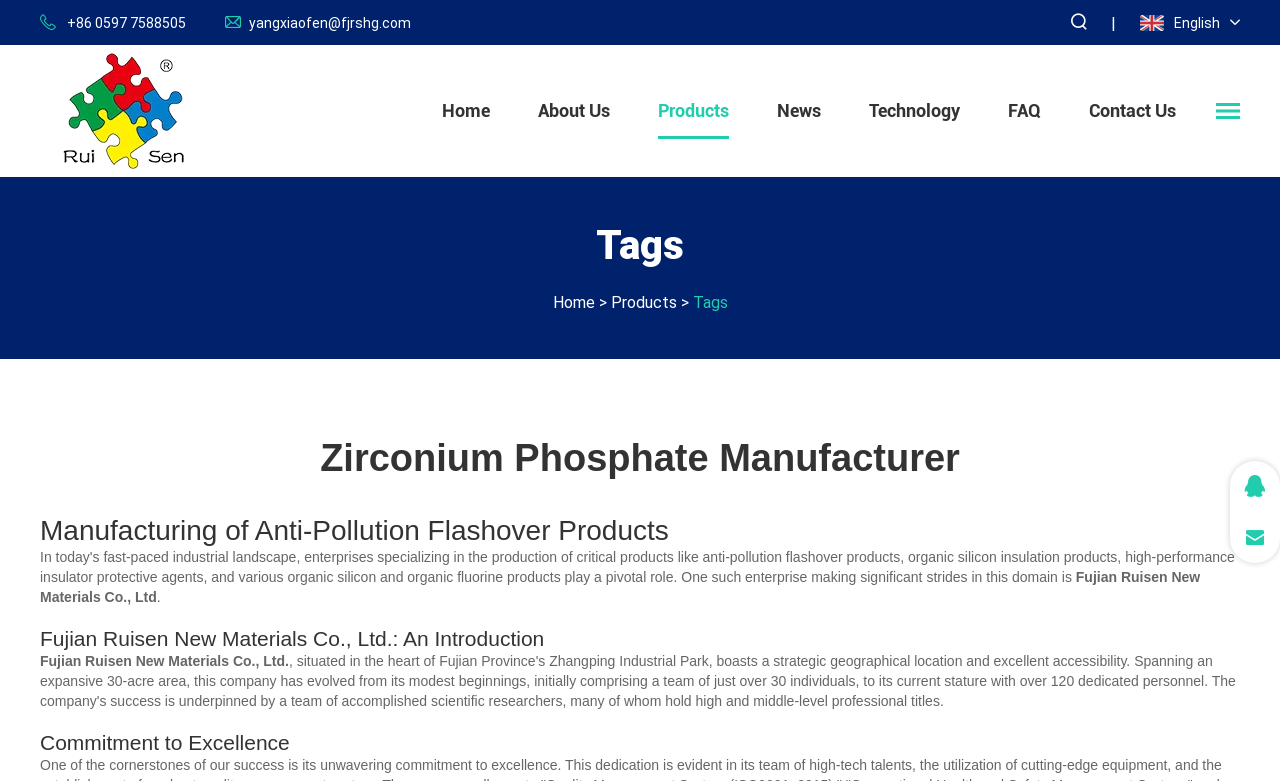What is the phone number on the top left?
Look at the image and respond with a one-word or short-phrase answer.

+86 0597 7588505